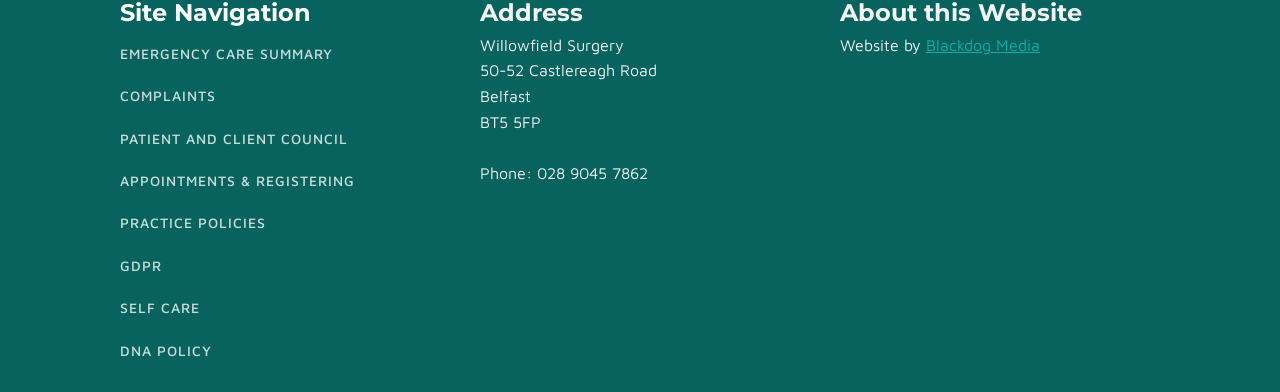Please identify the bounding box coordinates of the element's region that needs to be clicked to fulfill the following instruction: "view emergency care summary". The bounding box coordinates should consist of four float numbers between 0 and 1, i.e., [left, top, right, bottom].

[0.094, 0.084, 0.285, 0.192]